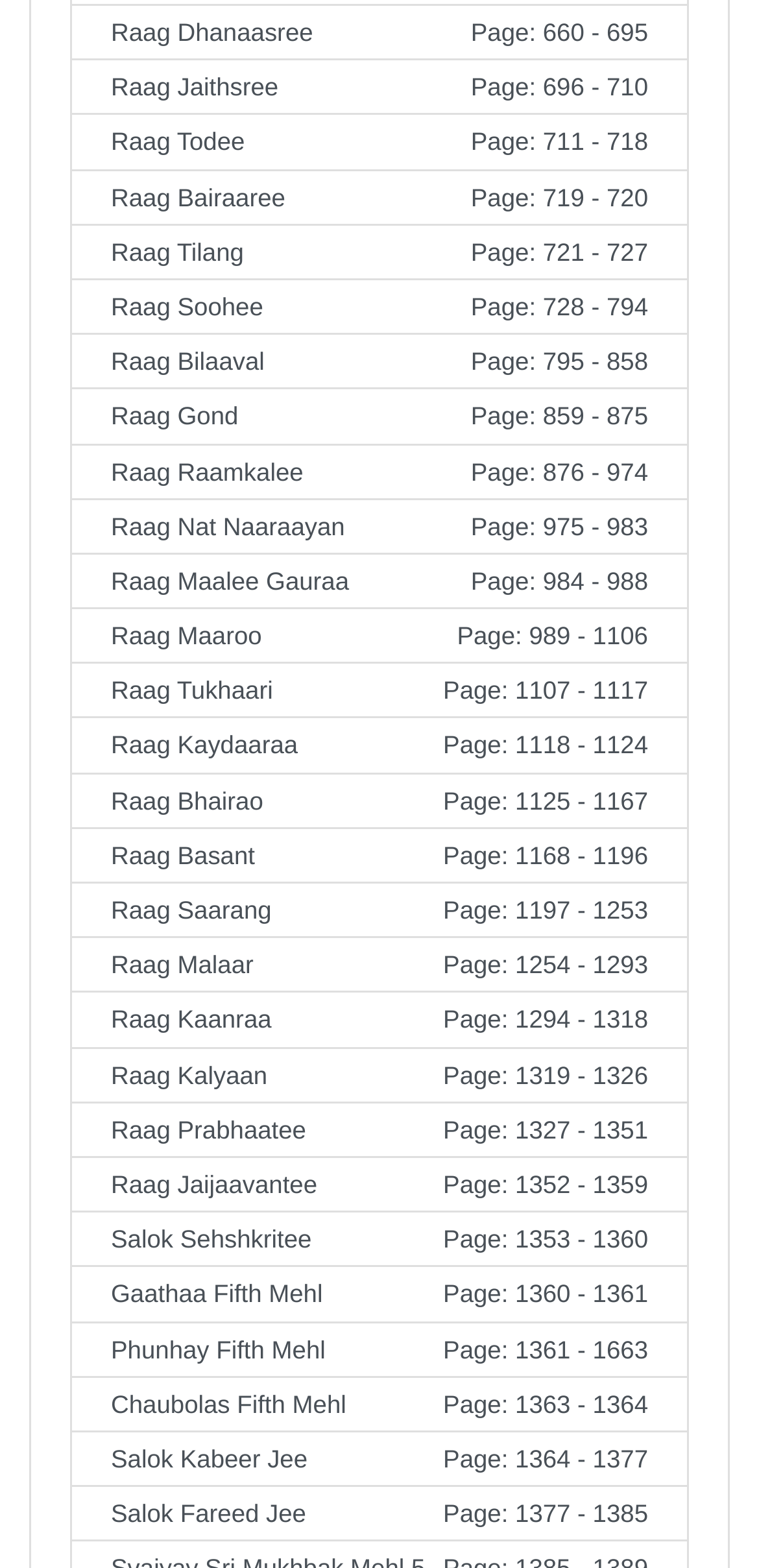Locate the bounding box coordinates of the item that should be clicked to fulfill the instruction: "click on Raag Dhanaasree Page".

[0.092, 0.004, 0.908, 0.039]